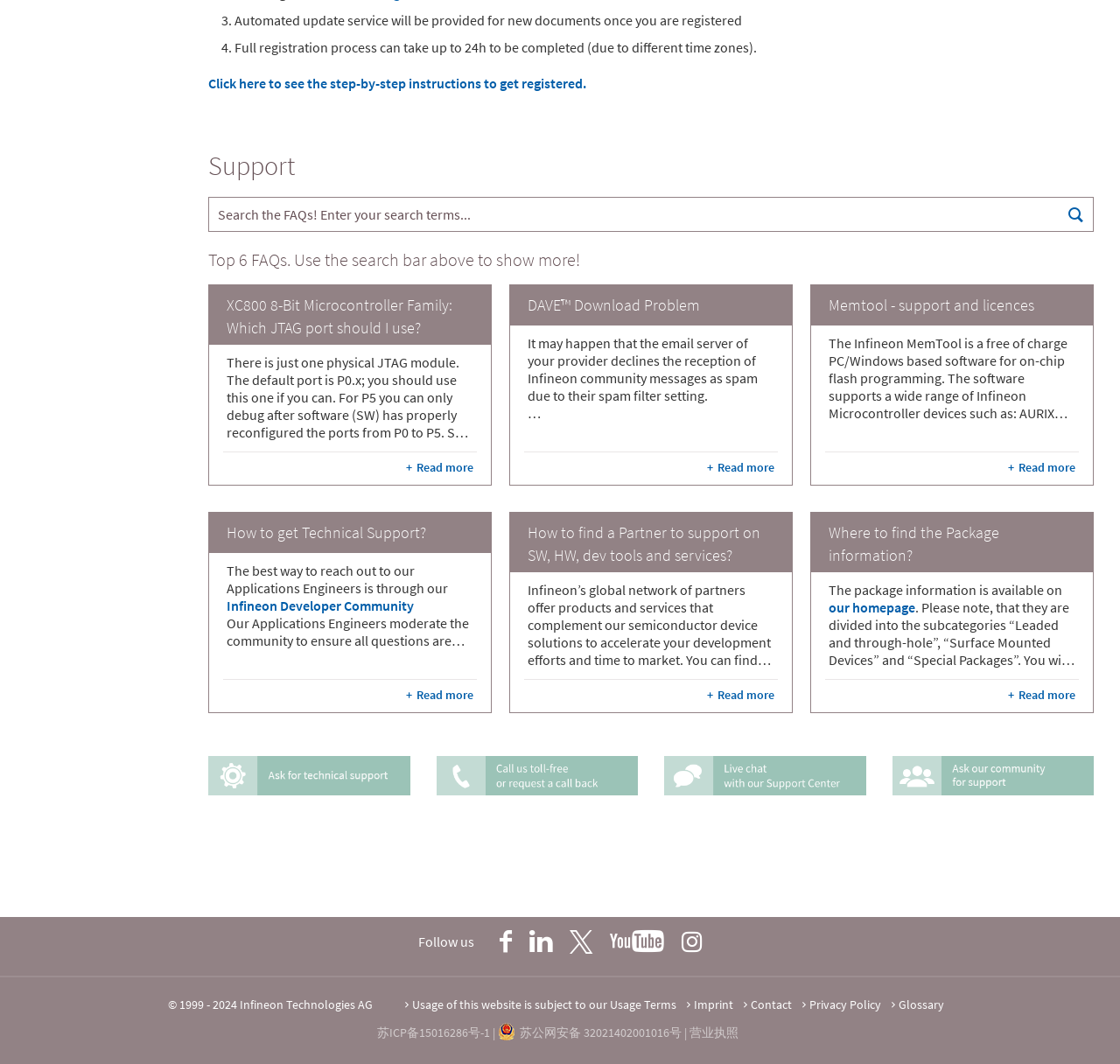Please provide the bounding box coordinates for the element that needs to be clicked to perform the following instruction: "Get technical support through Infineon Developer Community". The coordinates should be given as four float numbers between 0 and 1, i.e., [left, top, right, bottom].

[0.203, 0.561, 0.37, 0.577]